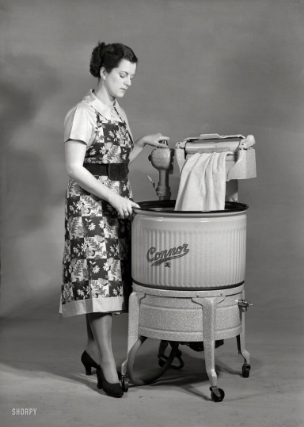Please provide a comprehensive answer to the question based on the screenshot: What is the likely time period depicted in the image?

The caption suggests that the image is from the mid-20th century, based on the design of the washing machine and the woman's attire, which are characteristic of that time period.